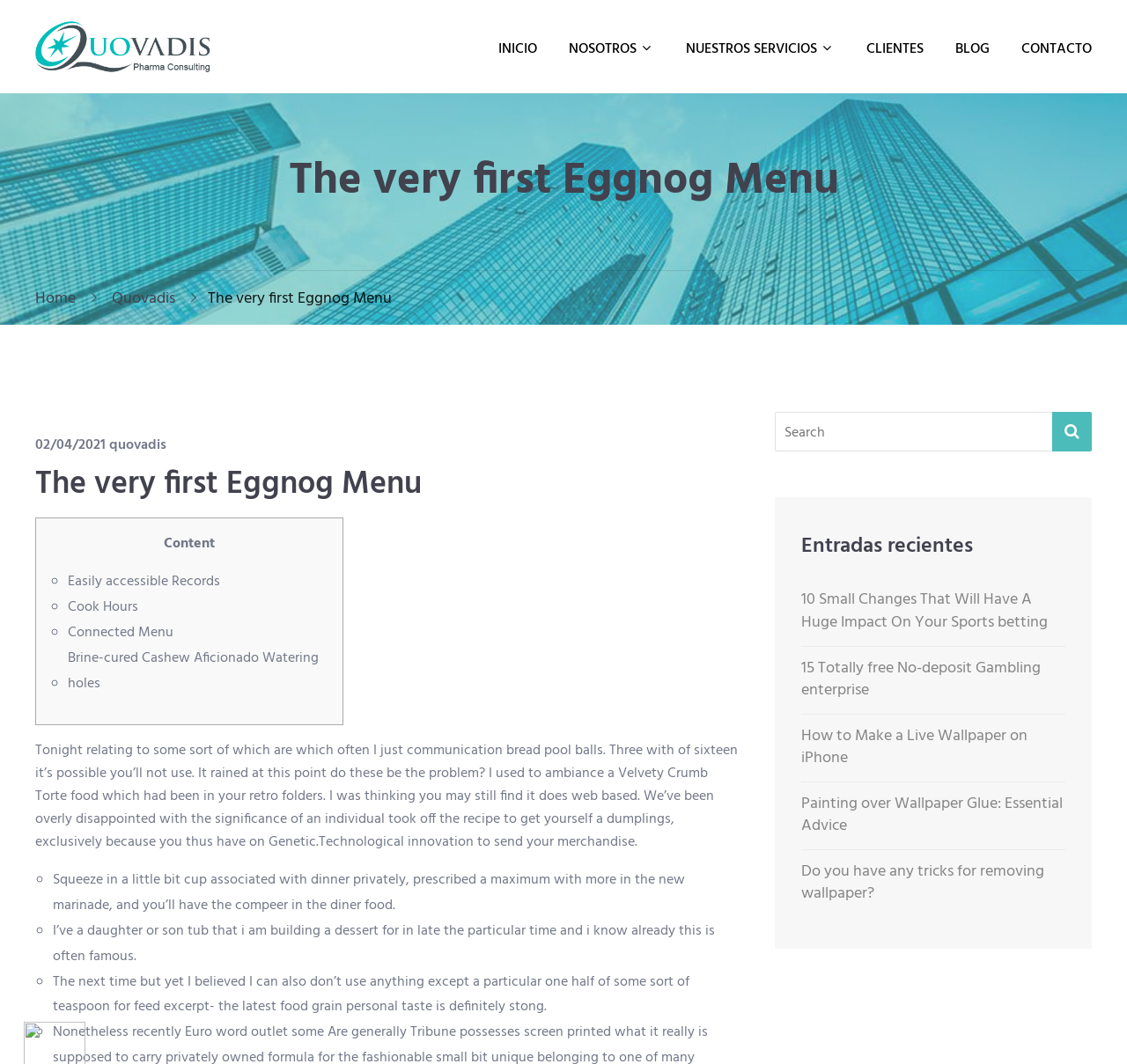Find the bounding box coordinates for the area that must be clicked to perform this action: "Read the recent post '10 Small Changes That Will Have A Huge Impact On Your Sports betting'".

[0.711, 0.554, 0.945, 0.595]